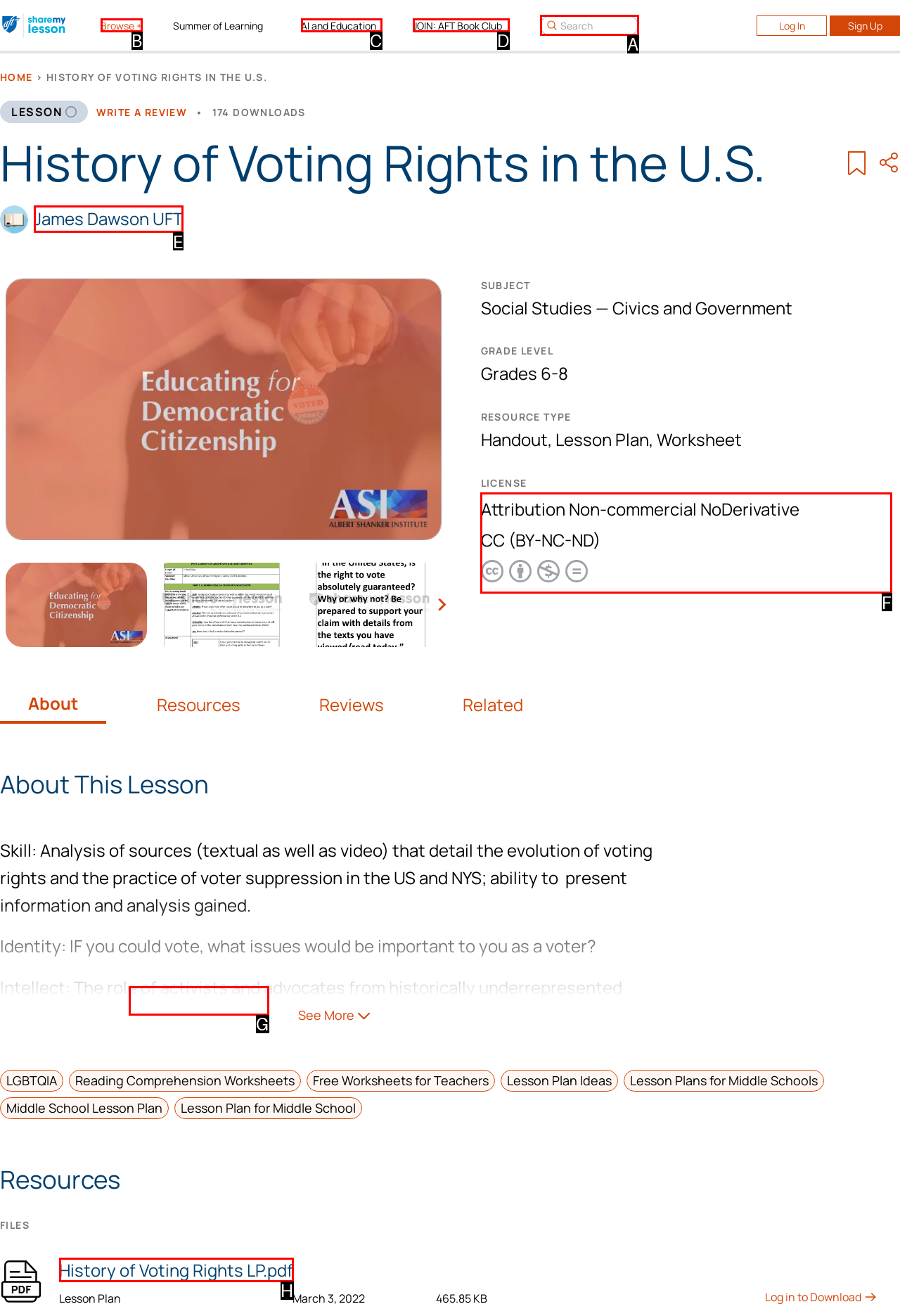Identify the correct UI element to click on to achieve the following task: Read the 'LATEST POST' section Respond with the corresponding letter from the given choices.

None